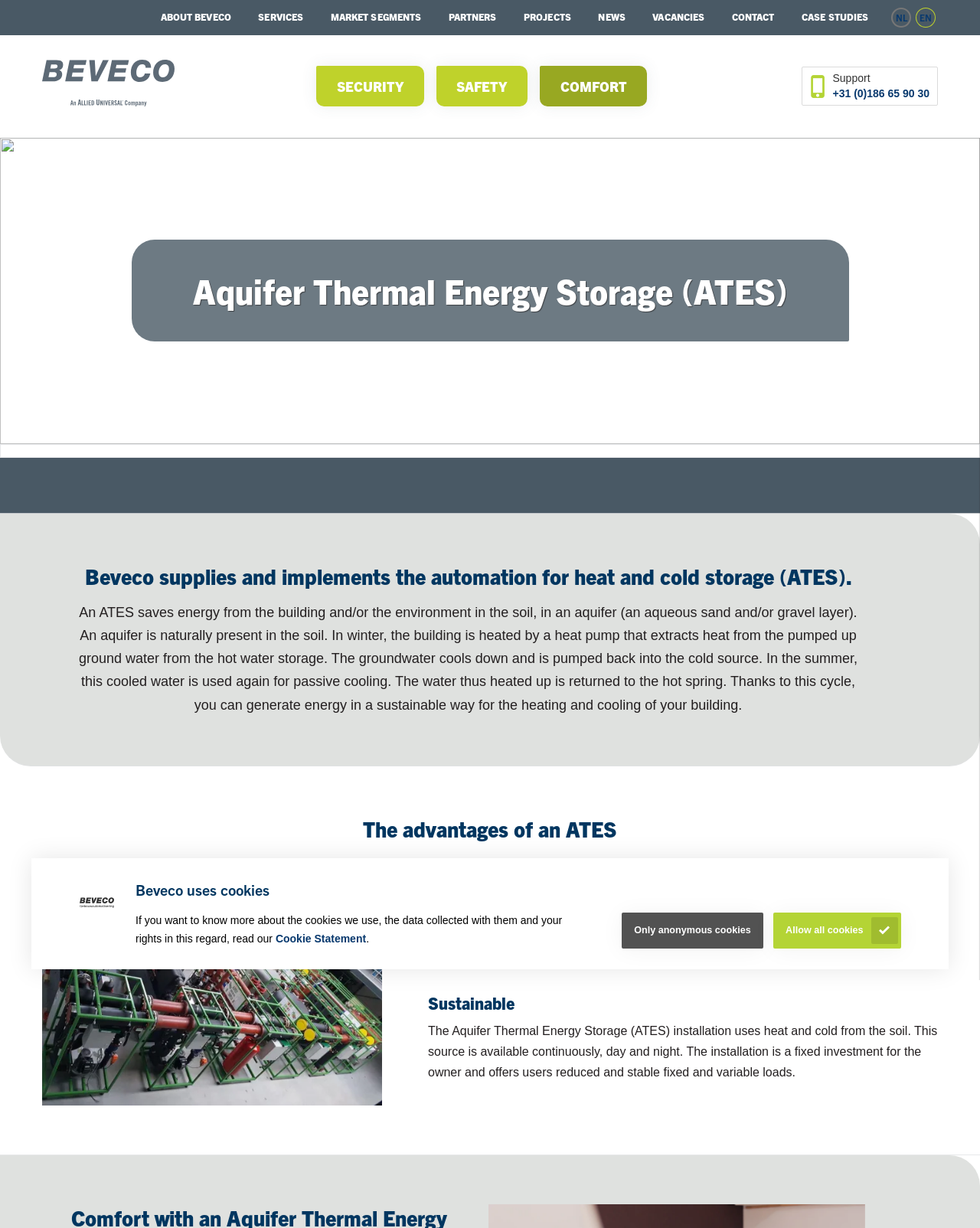What is the source of heat and cold used in an ATES installation?
Examine the image and give a concise answer in one word or a short phrase.

Soil